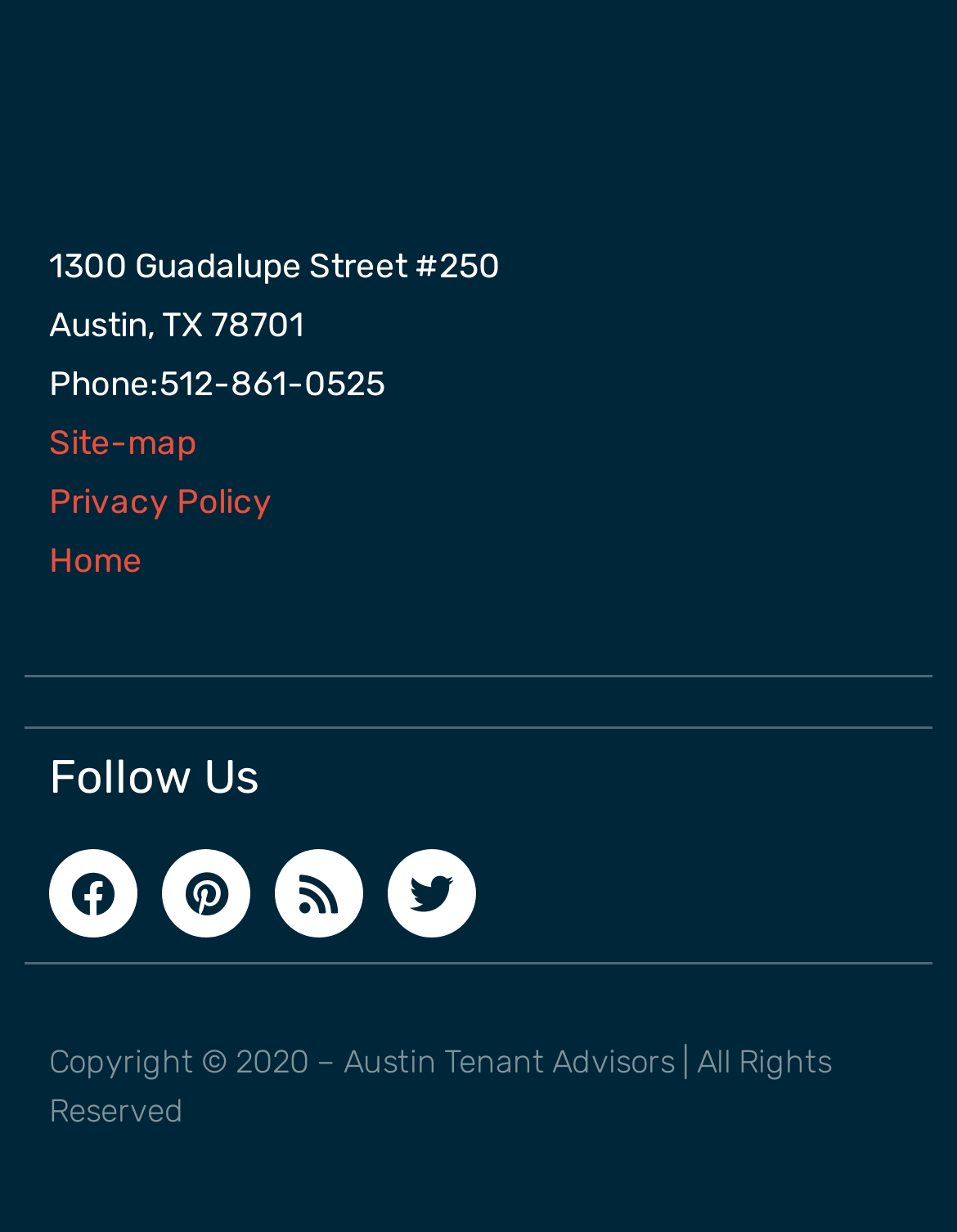What is the address of Austin Tenant Advisors?
Please provide a single word or phrase as your answer based on the screenshot.

1300 Guadalupe Street #250